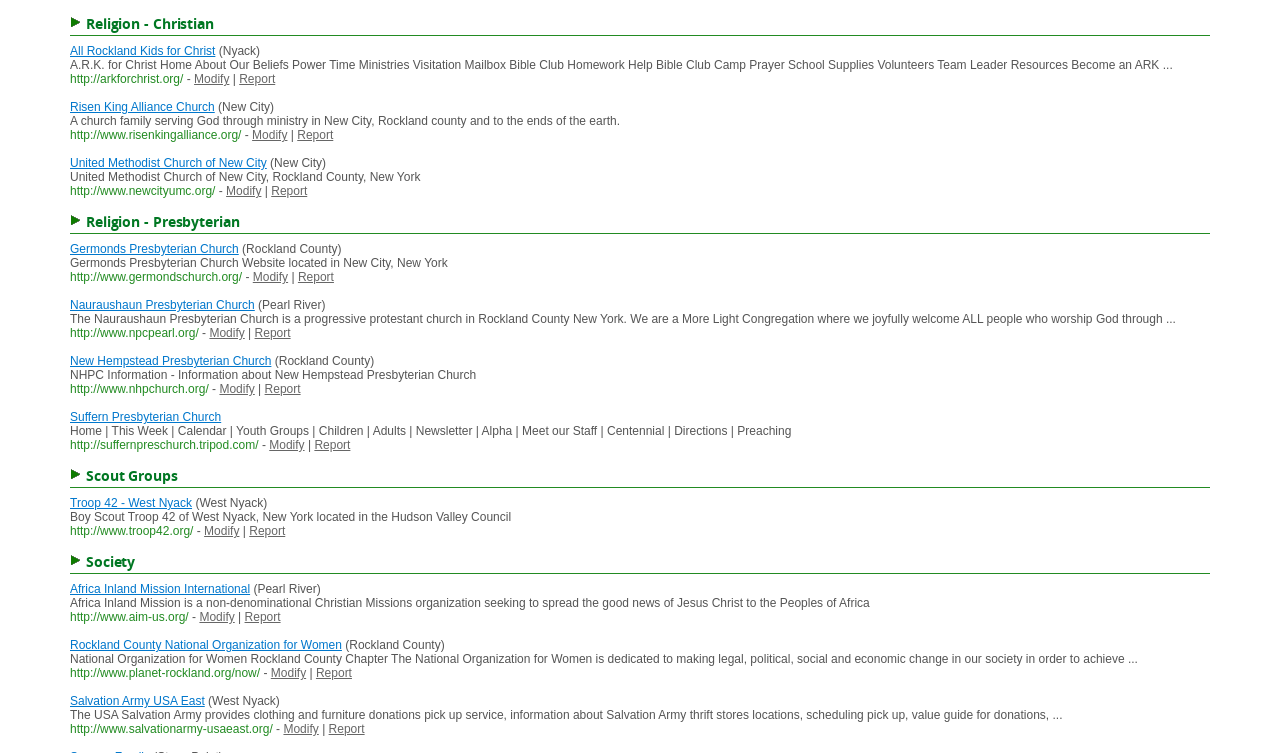Specify the bounding box coordinates of the region I need to click to perform the following instruction: "Visit Germonds Presbyterian Church website". The coordinates must be four float numbers in the range of 0 to 1, i.e., [left, top, right, bottom].

[0.055, 0.321, 0.187, 0.34]